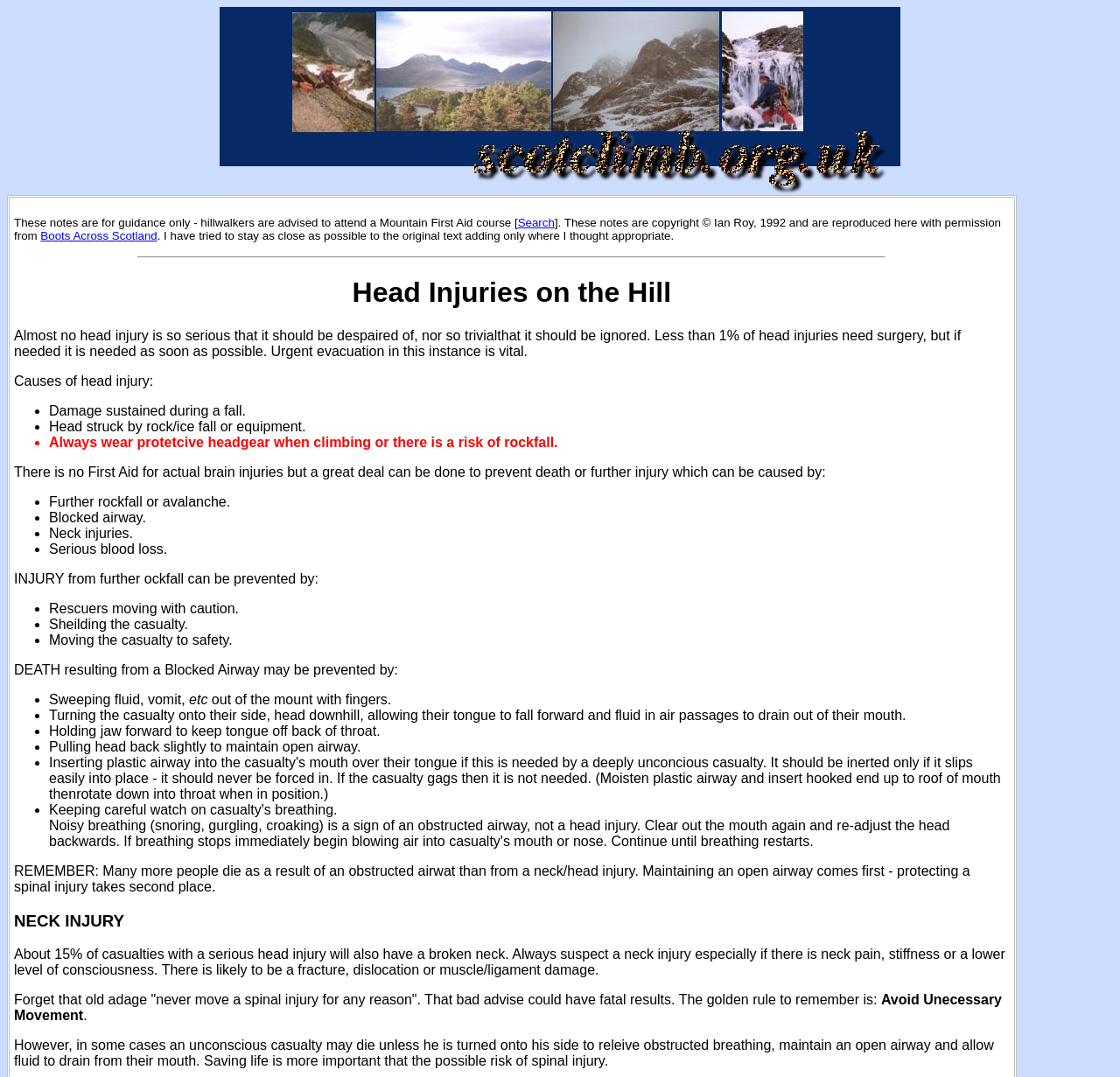Using details from the image, please answer the following question comprehensively:
What percentage of head injuries need surgery?

According to the webpage, it is mentioned in the paragraph 'Almost no head injury is so serious that it should be despaired of, nor so trivial that it should be ignored. Less than 1% of head injuries need surgery, but if needed it is needed as soon as possible.' that less than 1% of head injuries require surgery.